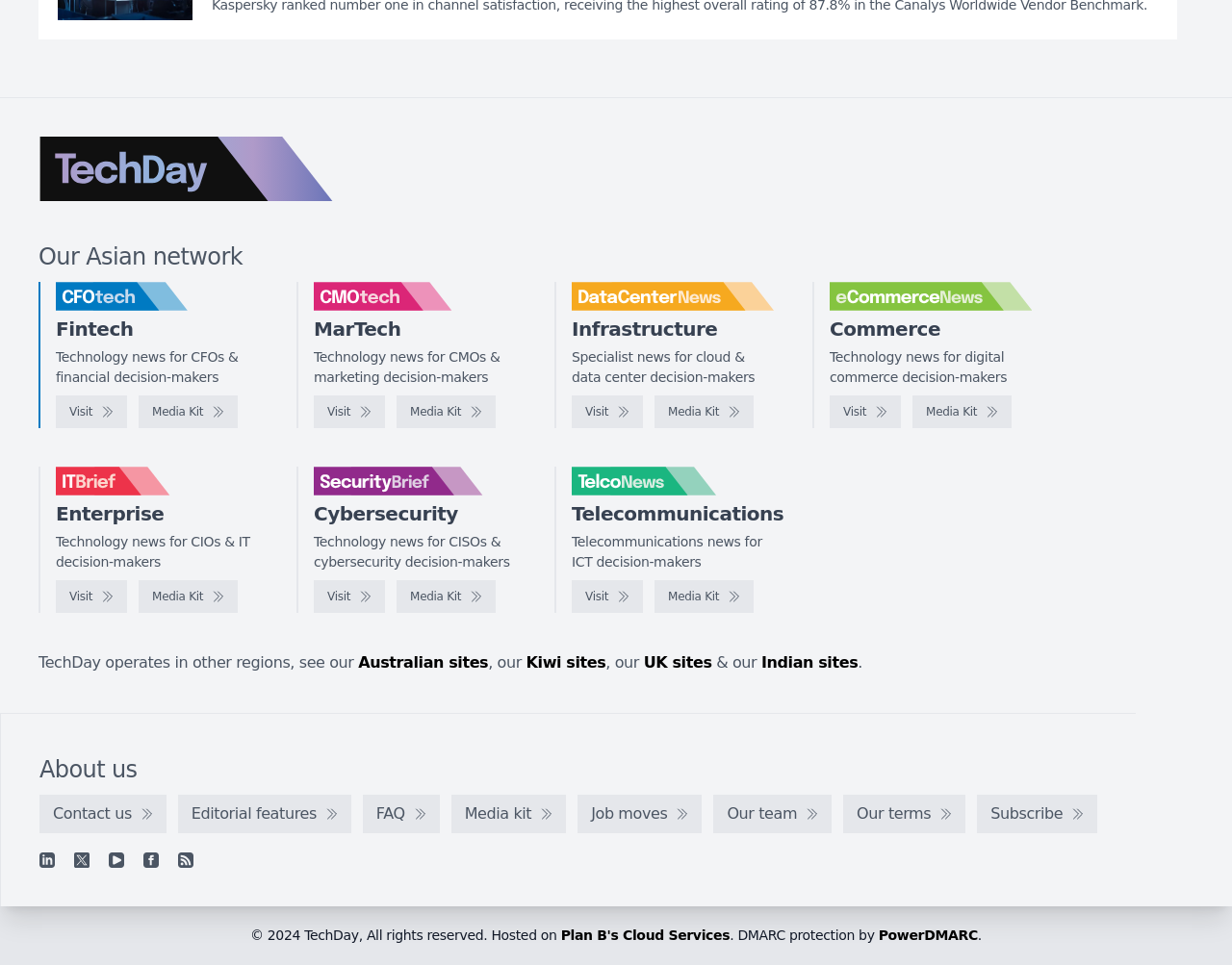Can you determine the bounding box coordinates of the area that needs to be clicked to fulfill the following instruction: "Contact us"?

[0.032, 0.824, 0.135, 0.863]